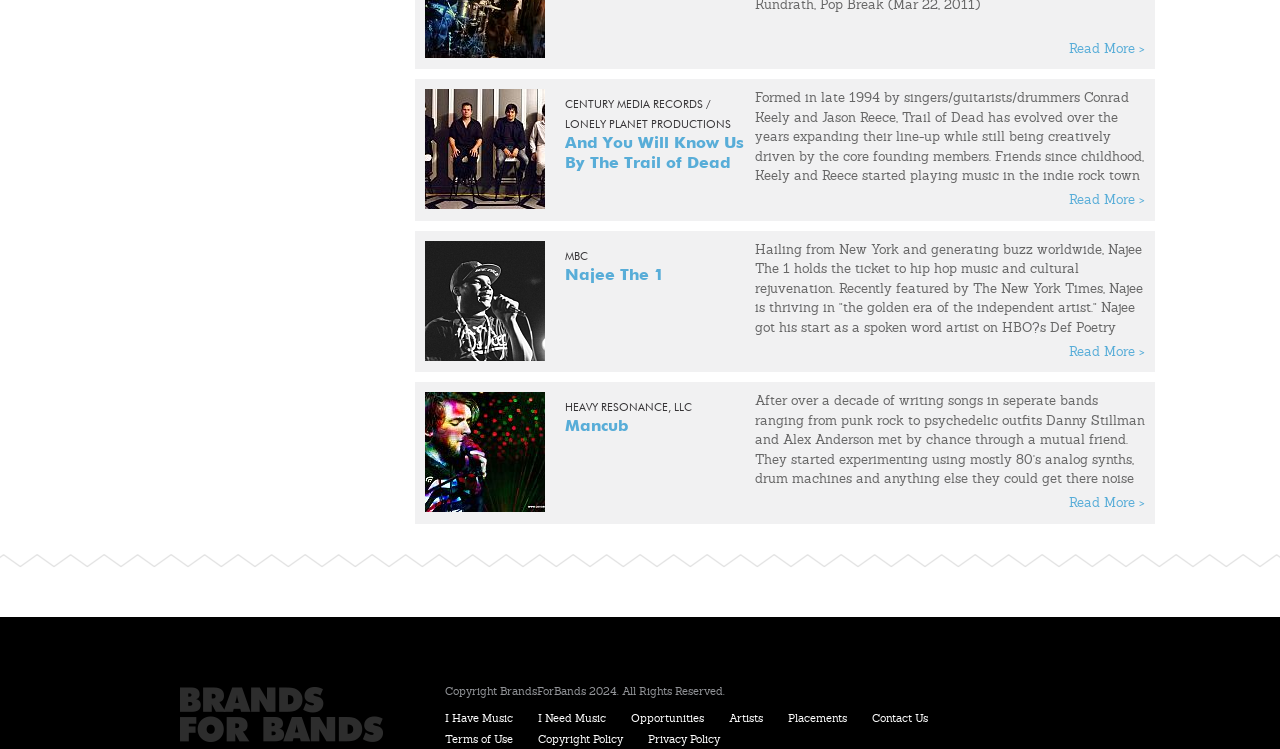How many links are there in the navigation menu at the bottom of the page?
Refer to the image and give a detailed response to the question.

The navigation menu at the bottom of the page contains links to 'I Have Music', 'I Need Music', 'Opportunities', 'Artists', 'Placements', 'Contact Us', 'Terms of Use', 'Copyright Policy', and 'Privacy Policy'. Therefore, there are 9 links in the navigation menu.